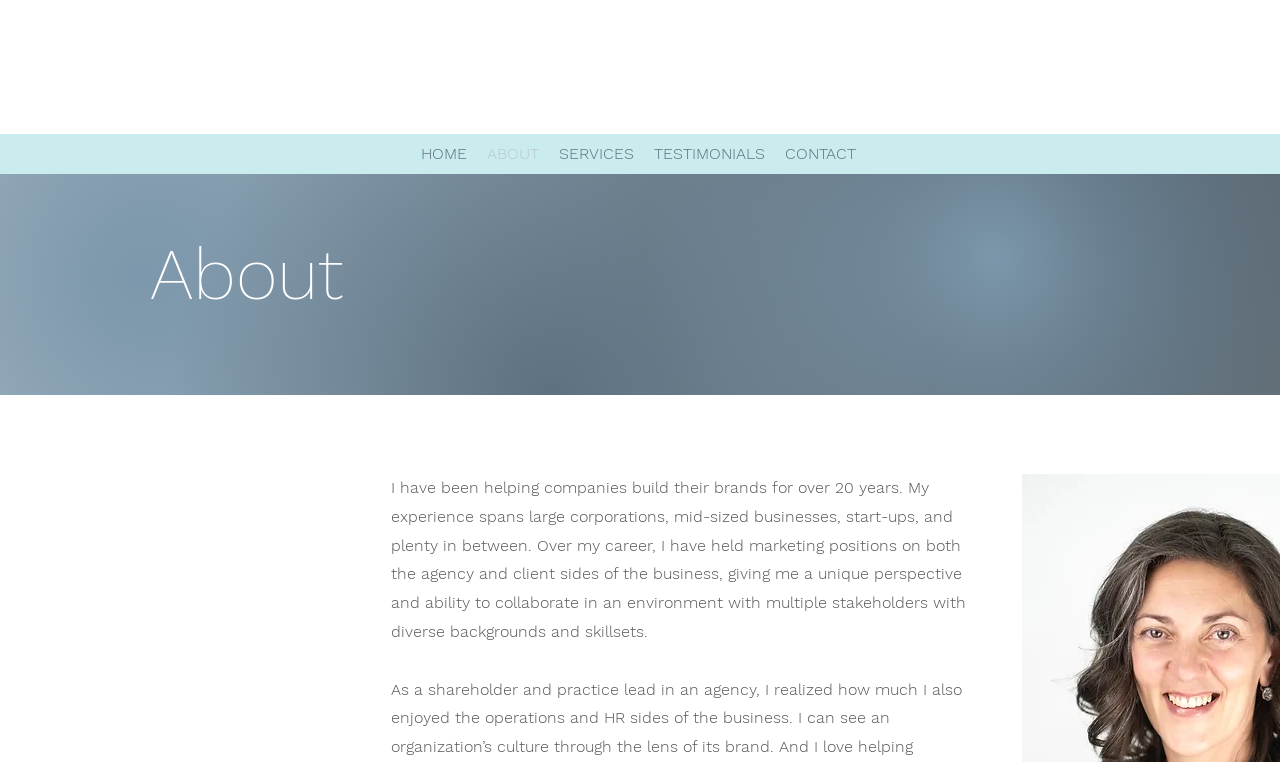How many years of experience does Sarah Flynn have?
Please answer the question with a detailed response using the information from the screenshot.

According to the webpage, Sarah Flynn has been helping companies build their brands for over 20 years, as stated in the StaticText element.